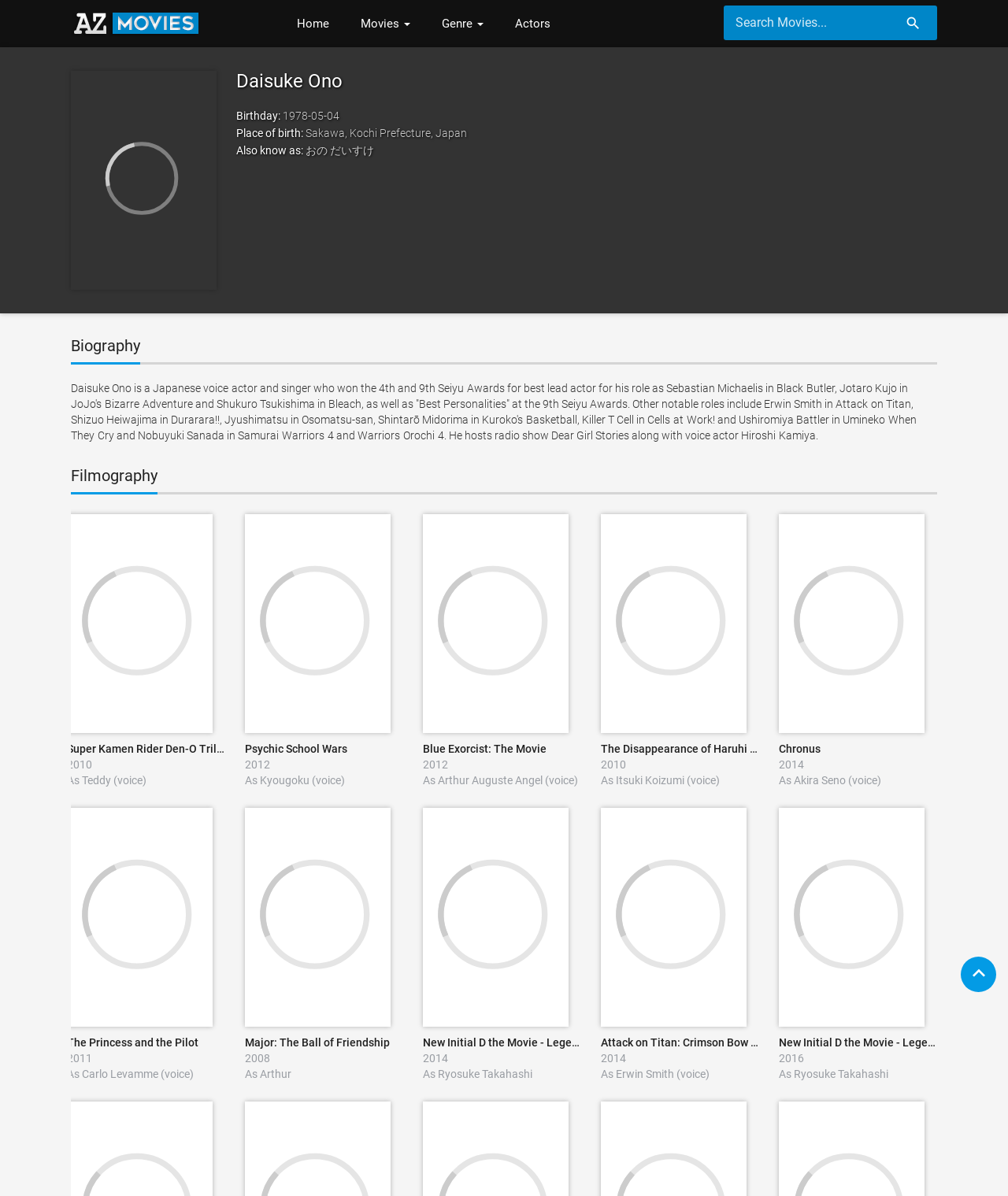What is the name of the radio show hosted by Daisuke Ono?
Provide a one-word or short-phrase answer based on the image.

Dear Girl Stories